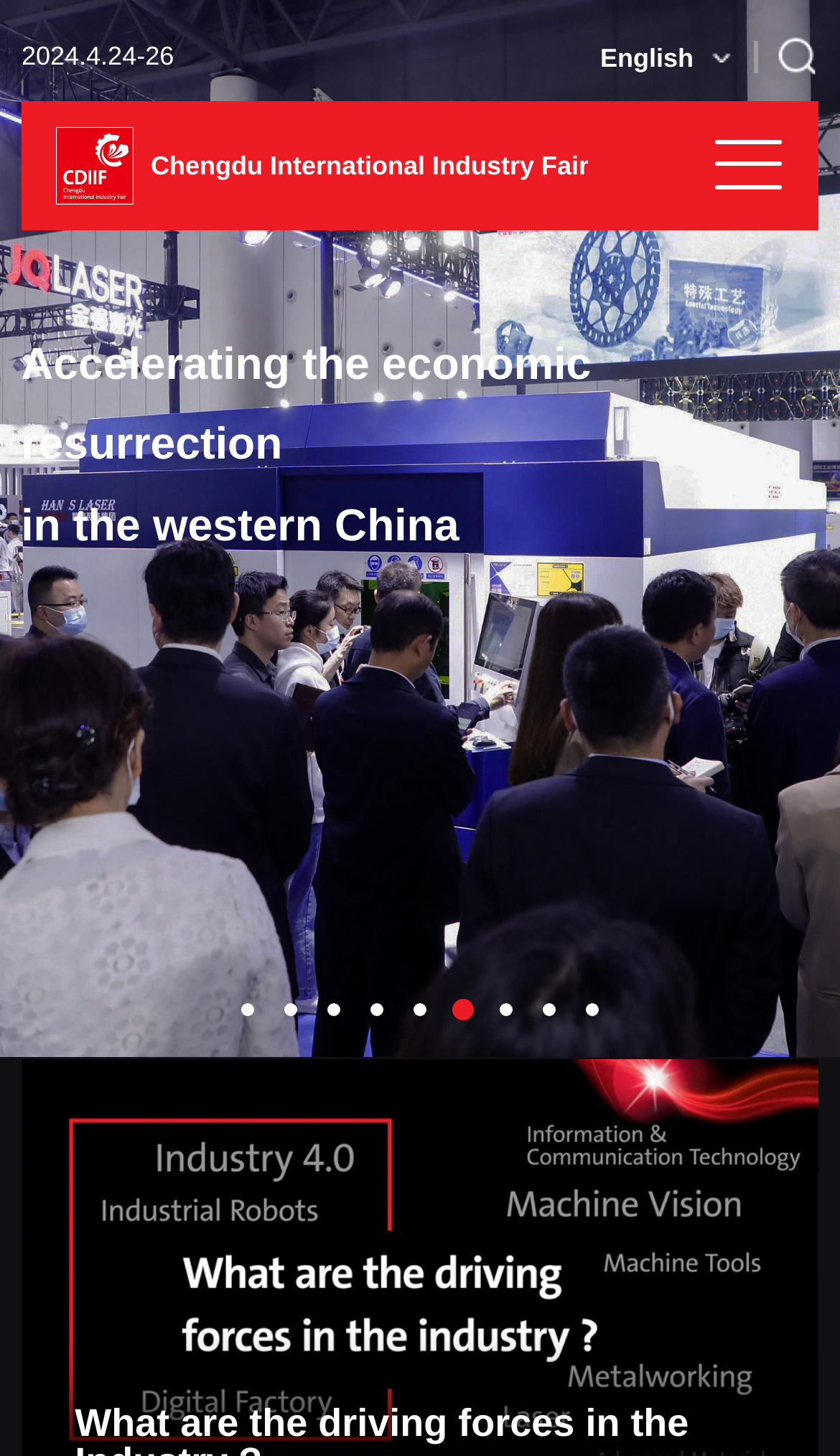From the given element description: "Chengdu International Industry Fair", find the bounding box for the UI element. Provide the coordinates as four float numbers between 0 and 1, in the order [left, top, right, bottom].

[0.067, 0.087, 0.701, 0.14]